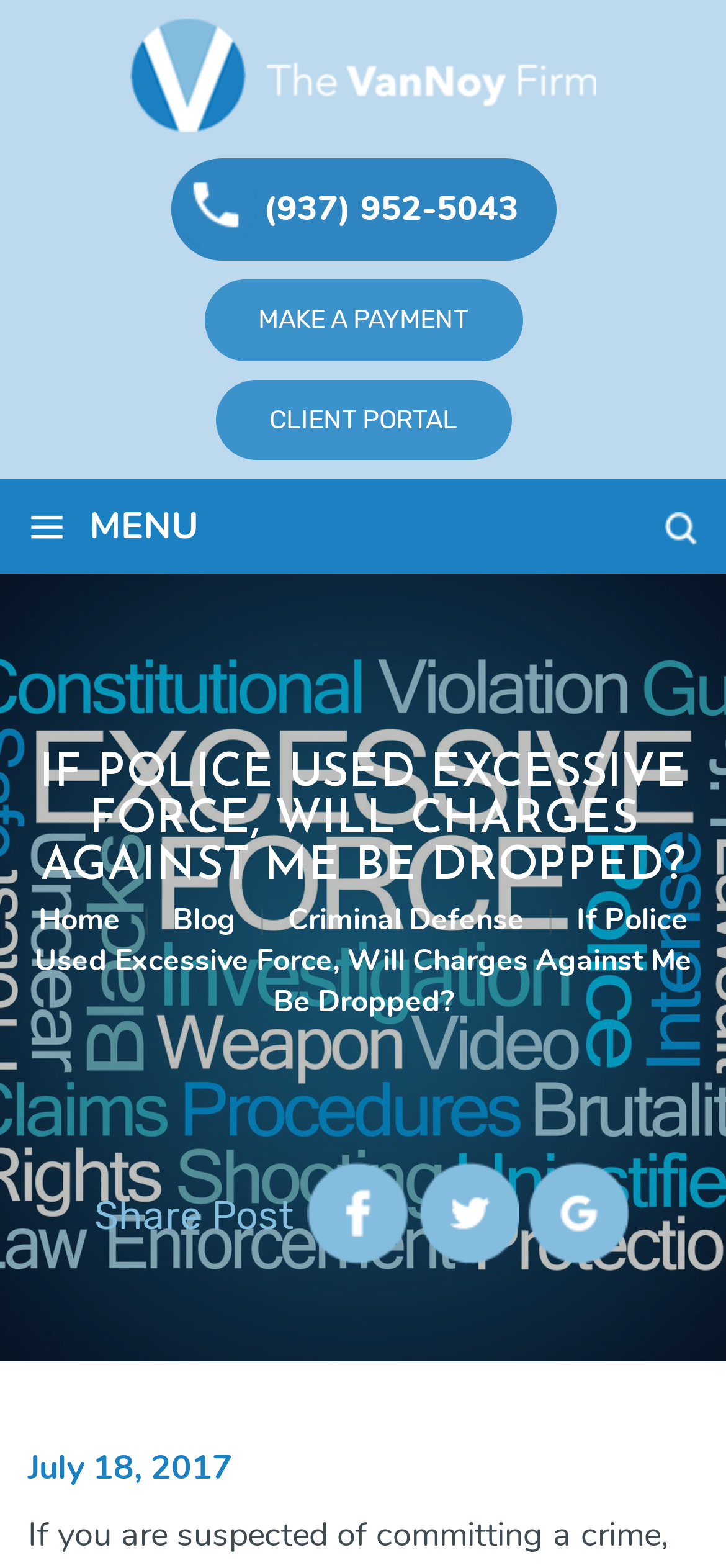Extract the bounding box coordinates of the UI element described: "Blog". Provide the coordinates in the format [left, top, right, bottom] with values ranging from 0 to 1.

[0.237, 0.574, 0.324, 0.6]